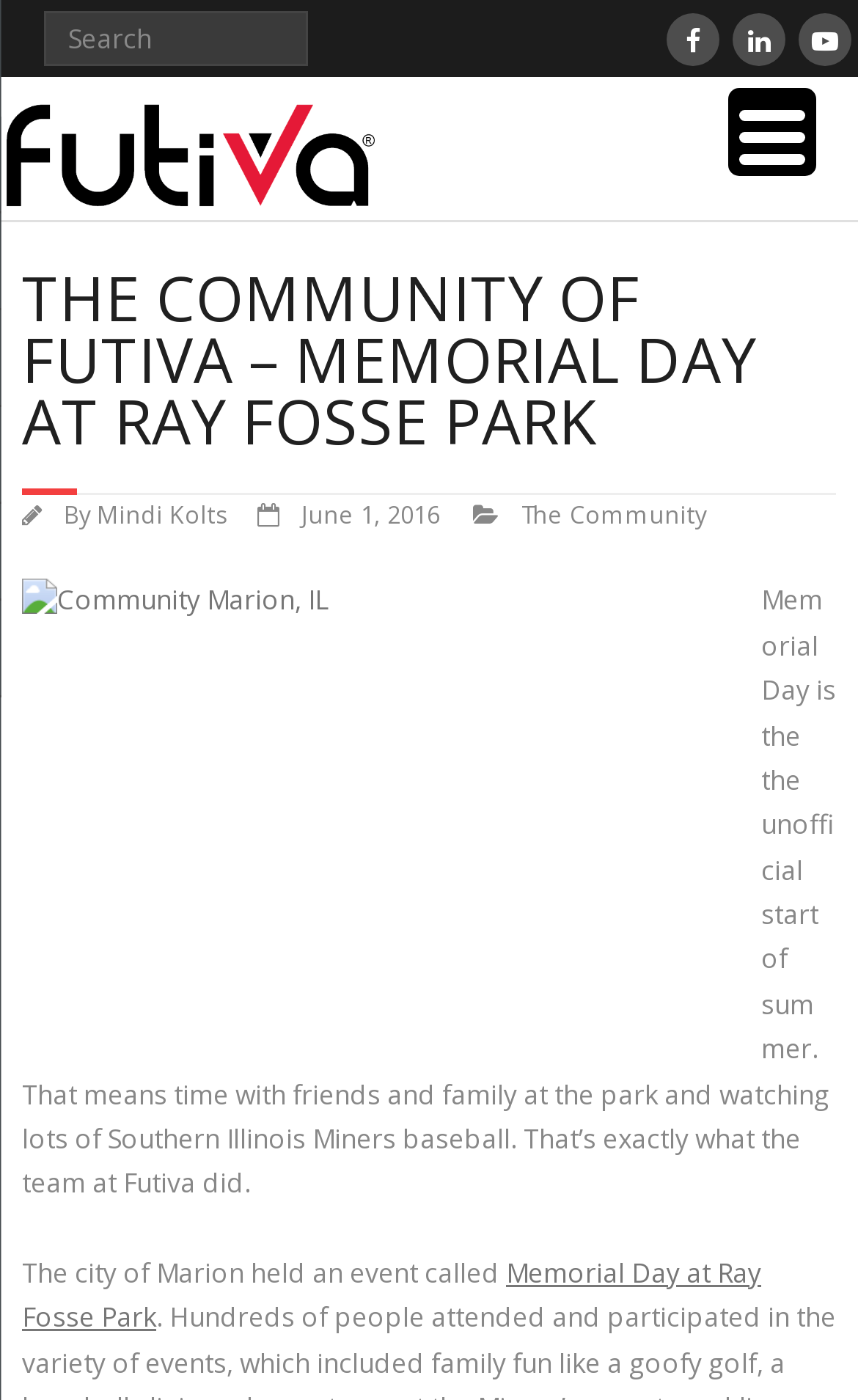Given the element description: "The Community", predict the bounding box coordinates of the UI element it refers to, using four float numbers between 0 and 1, i.e., [left, top, right, bottom].

[0.608, 0.355, 0.823, 0.379]